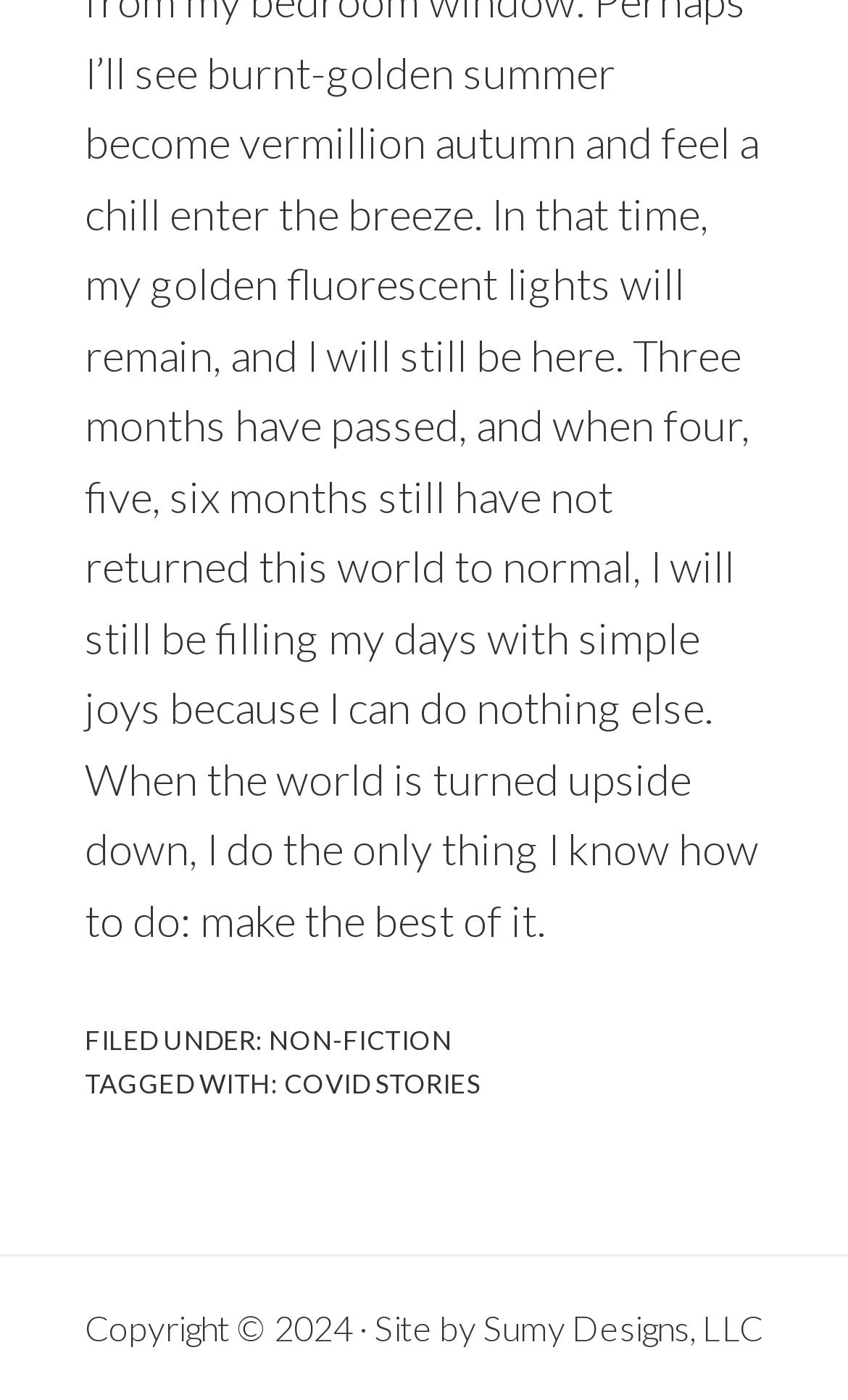Provide the bounding box coordinates of the HTML element described by the text: "Sumy Designs, LLC".

[0.569, 0.934, 0.9, 0.963]